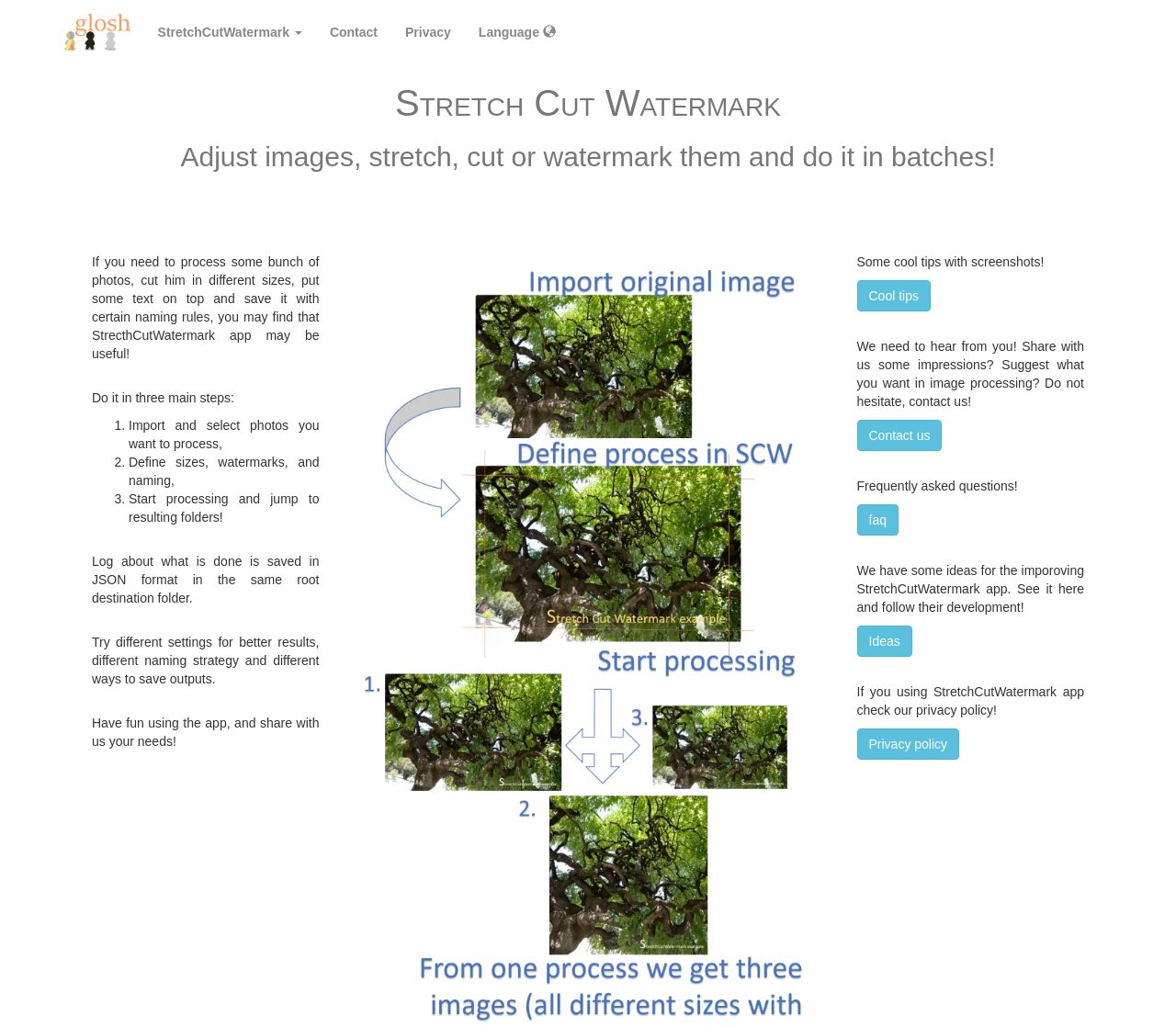Based on the image, provide a detailed and complete answer to the question: 
What is the main purpose of the Stretch Cut Watermark app?

The main purpose of the Stretch Cut Watermark app is to process a large number of images at once, allowing users to add text and image watermarks, and save them in different sizes and formats. This is evident from the app's description and the features mentioned on the webpage.